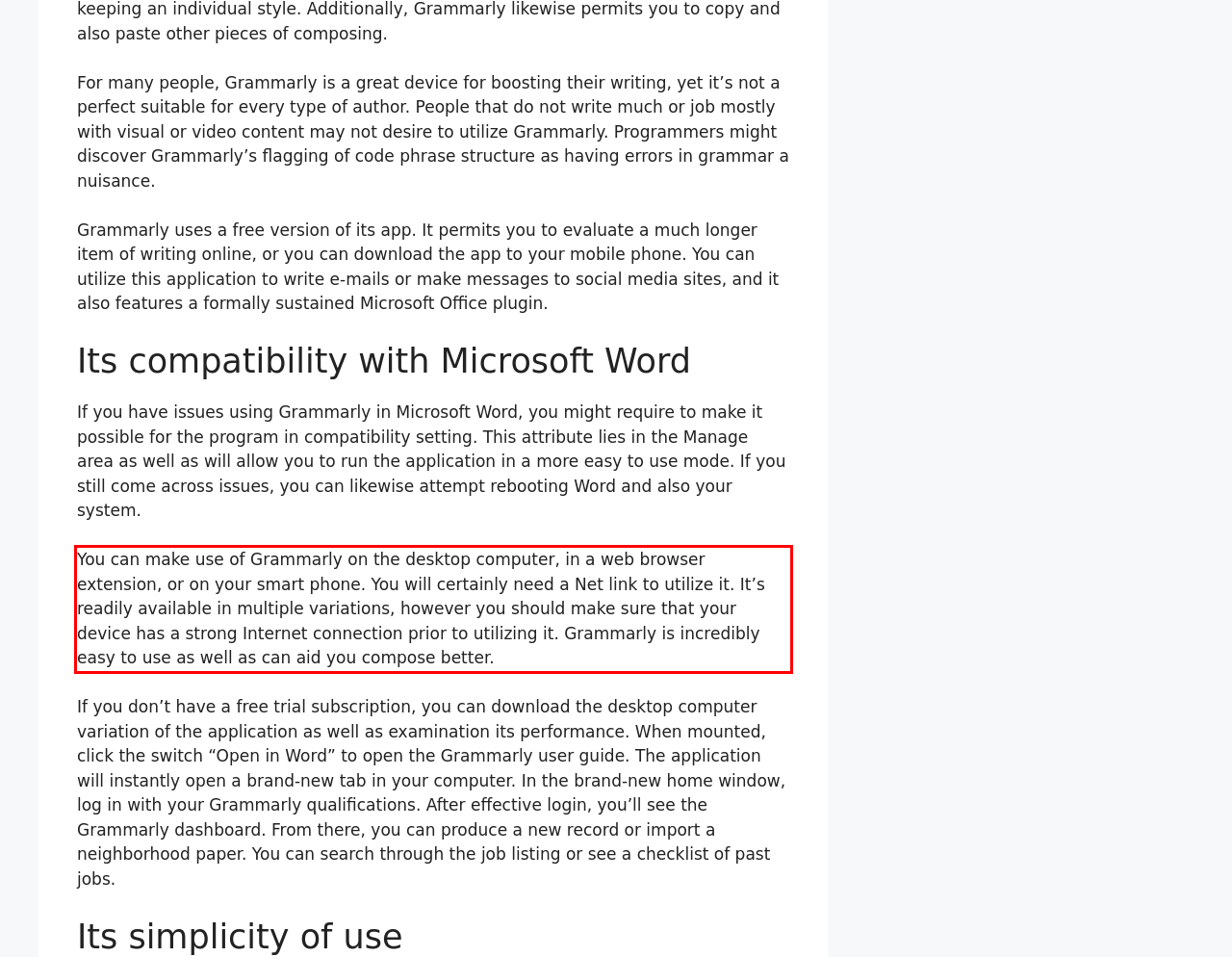Given a screenshot of a webpage, locate the red bounding box and extract the text it encloses.

You can make use of Grammarly on the desktop computer, in a web browser extension, or on your smart phone. You will certainly need a Net link to utilize it. It’s readily available in multiple variations, however you should make sure that your device has a strong Internet connection prior to utilizing it. Grammarly is incredibly easy to use as well as can aid you compose better.